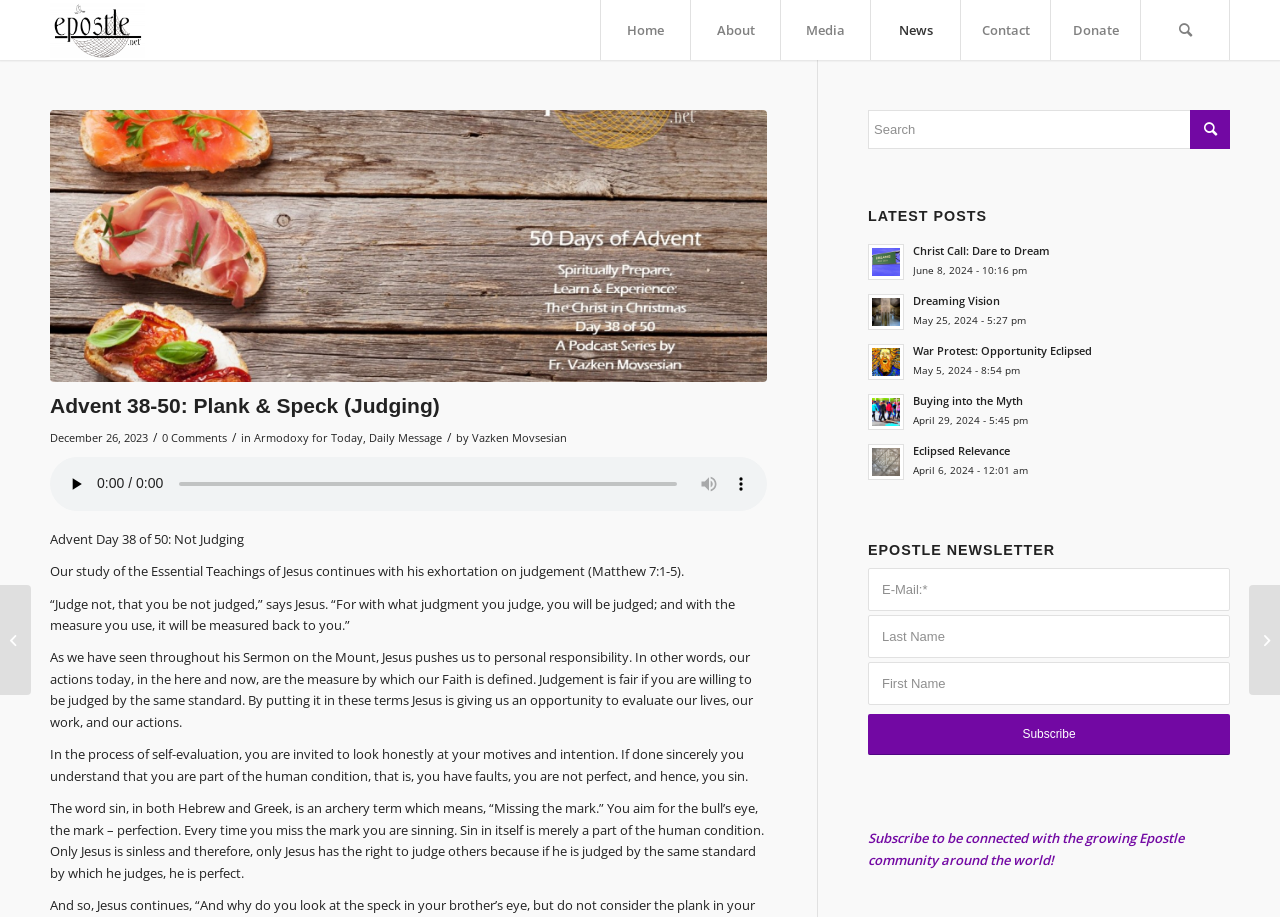Answer the following query concisely with a single word or phrase:
What is the name of the website?

epostle